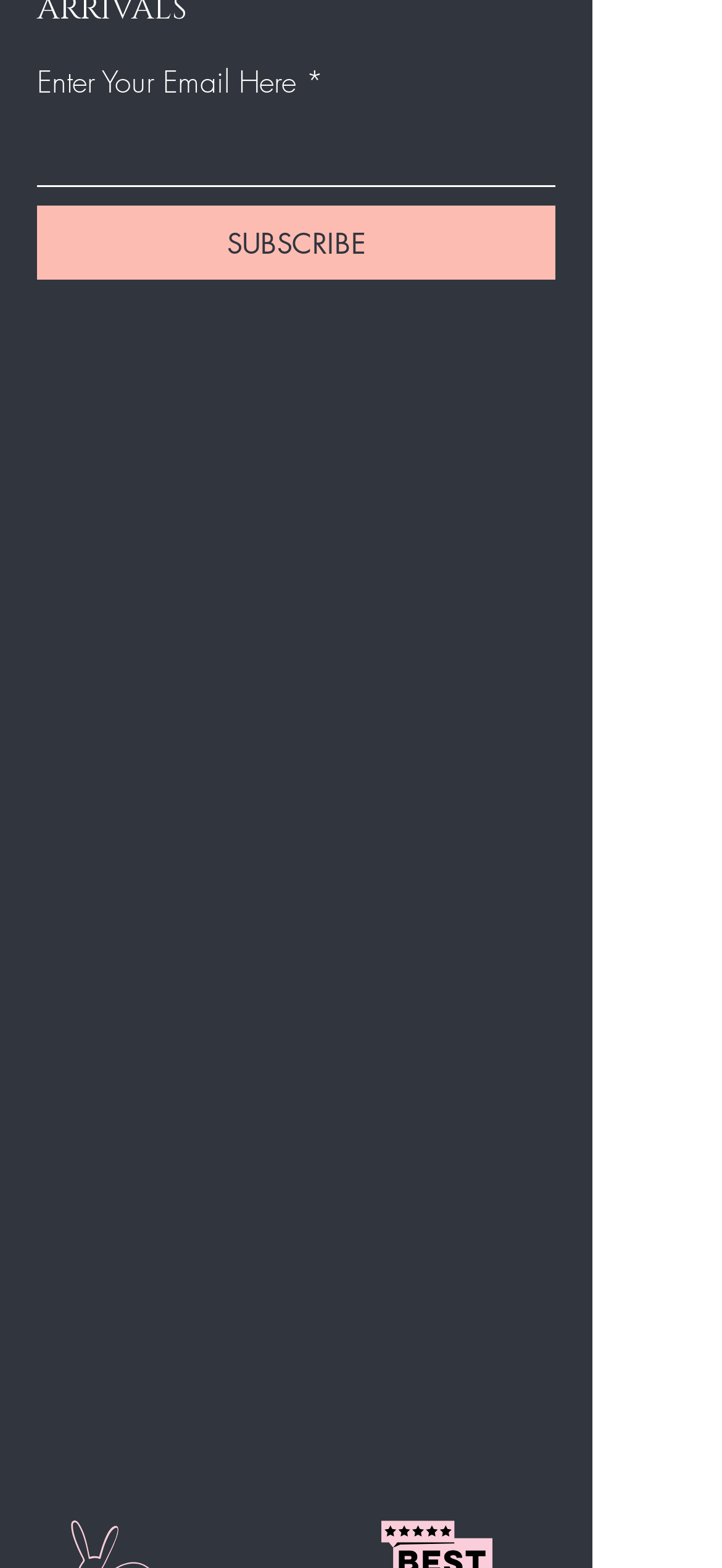Answer briefly with one word or phrase:
What is the section title below the main navigation?

CUSTOMER SUPPORT